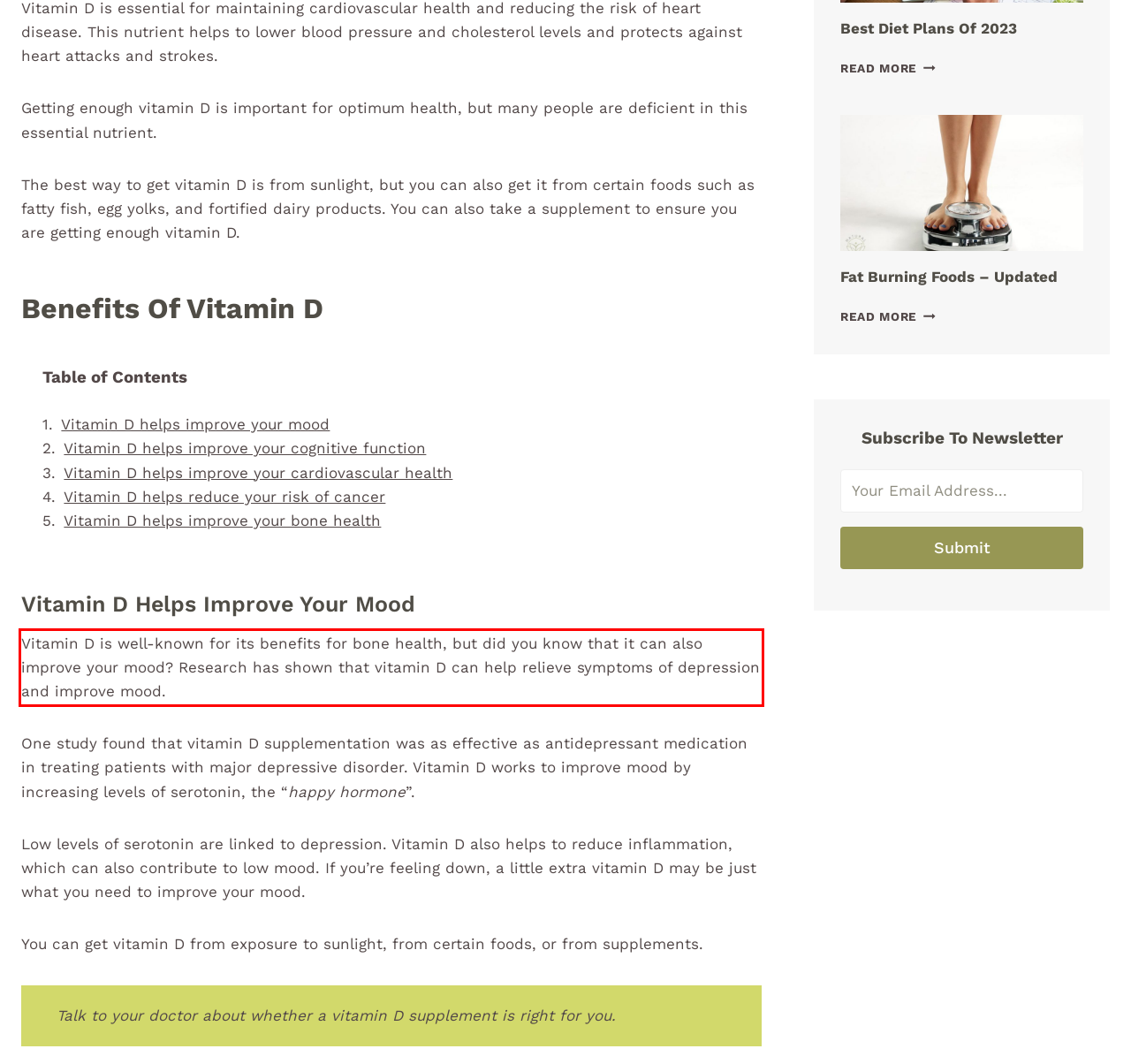Identify the text within the red bounding box on the webpage screenshot and generate the extracted text content.

Vitamin D is well-known for its benefits for bone health, but did you know that it can also improve your mood? Research has shown that vitamin D can help relieve symptoms of depression and improve mood.